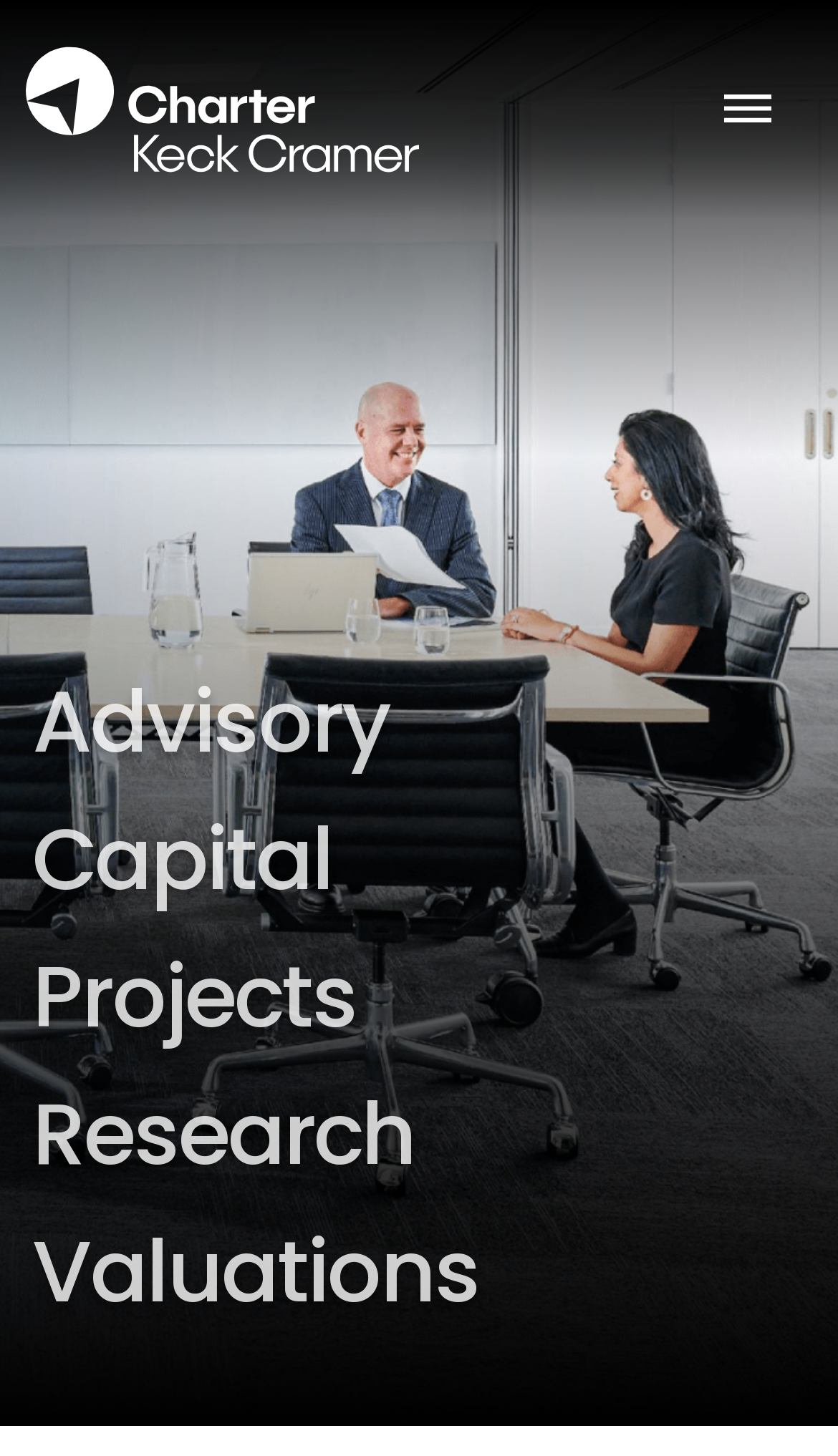Identify the bounding box for the described UI element: "Capital".

[0.038, 0.558, 0.9, 0.652]